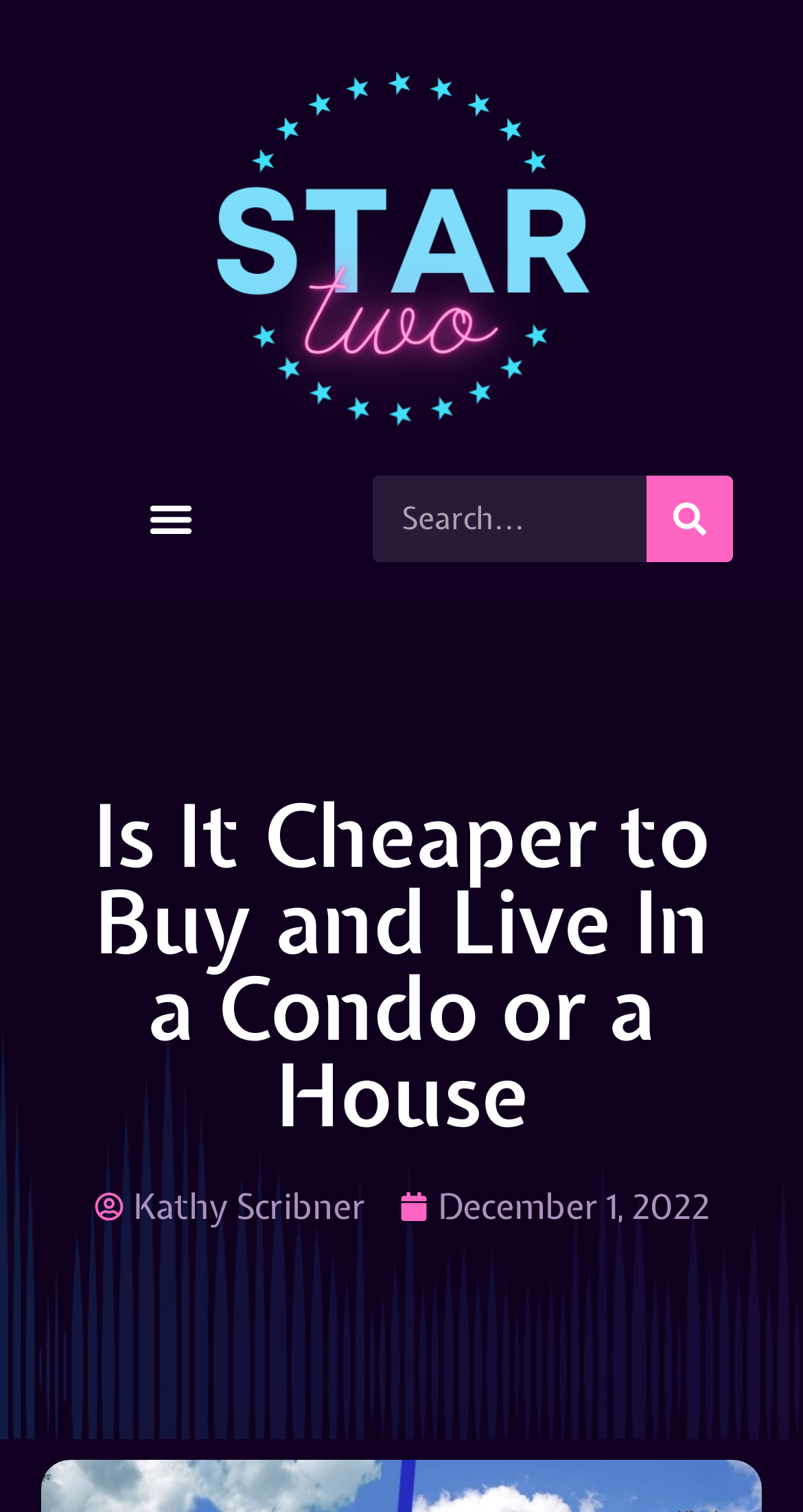Based on the provided description, "Menu", find the bounding box of the corresponding UI element in the screenshot.

[0.171, 0.321, 0.255, 0.366]